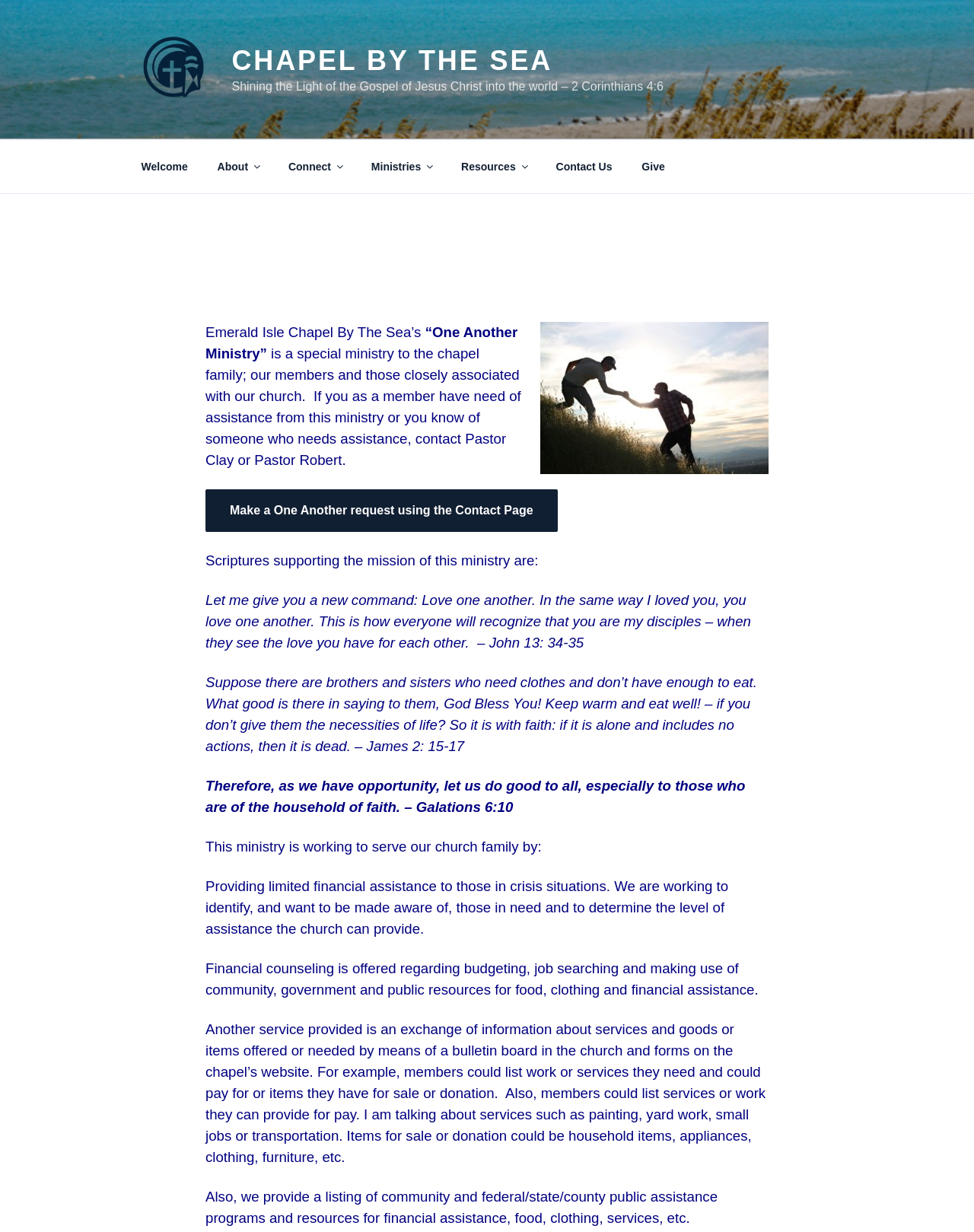What is the scripture that supports the mission of the 'One Another Ministry'?
Please provide a single word or phrase in response based on the screenshot.

John 13:34-35